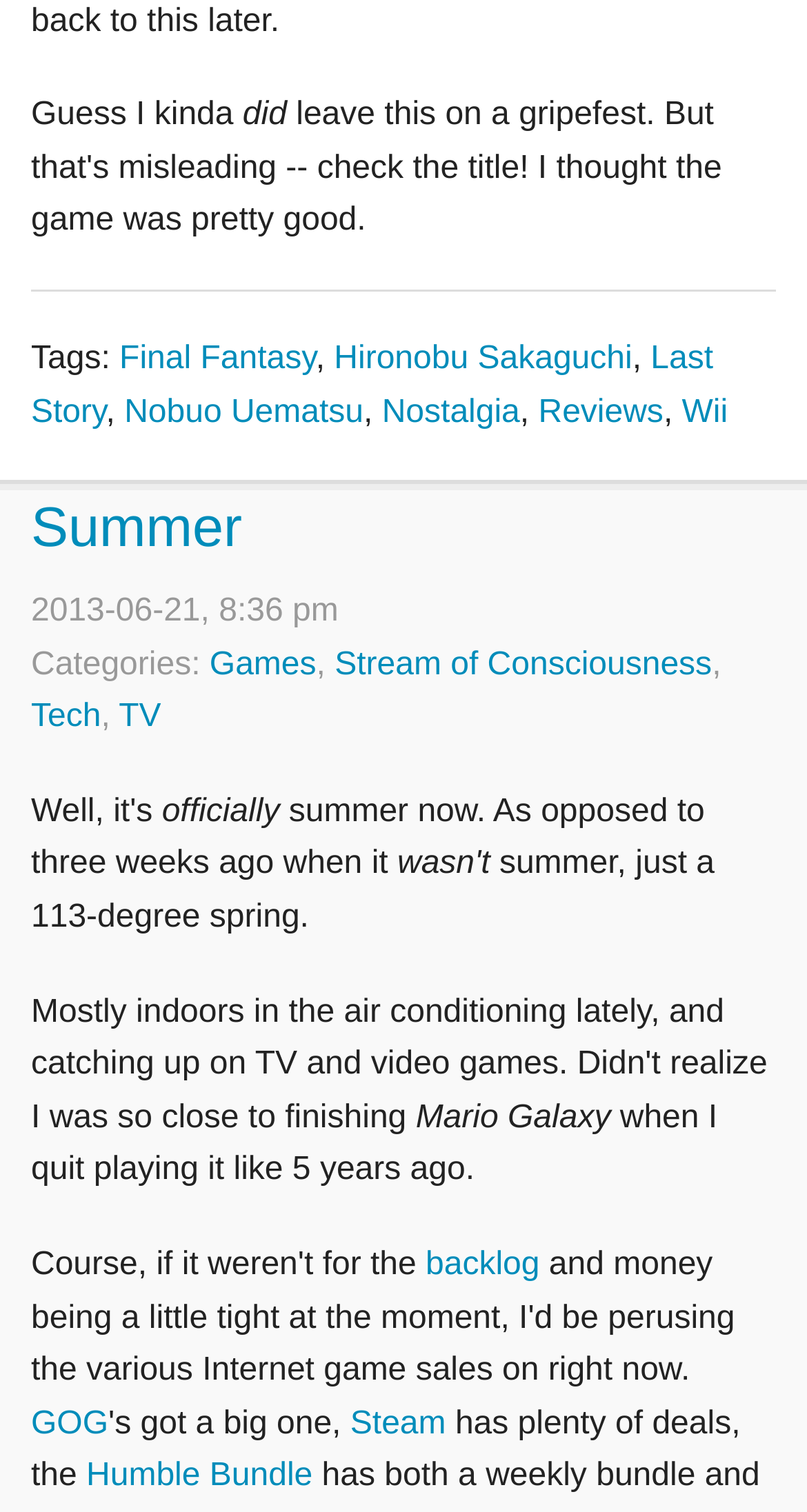Please mark the bounding box coordinates of the area that should be clicked to carry out the instruction: "Contact Partially Politics".

None